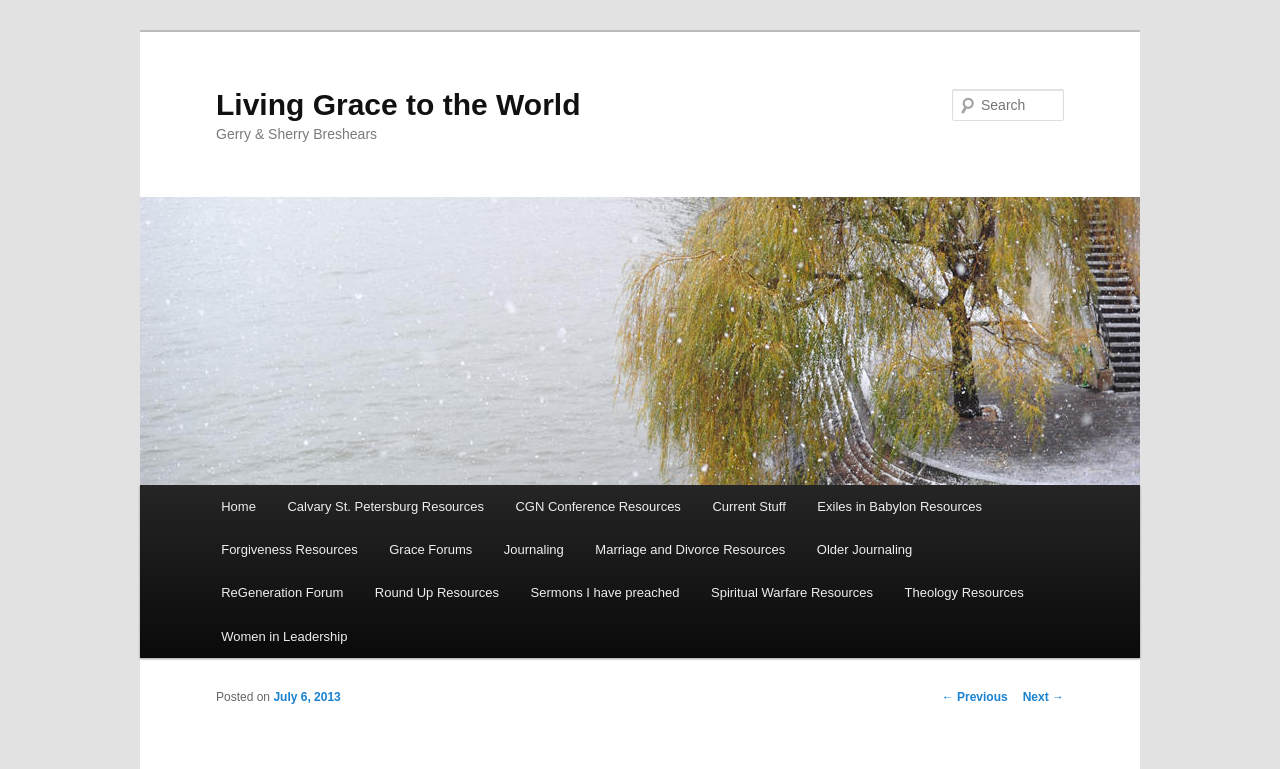Pinpoint the bounding box coordinates of the element you need to click to execute the following instruction: "Visit the Marriage and Divorce Resources page". The bounding box should be represented by four float numbers between 0 and 1, in the format [left, top, right, bottom].

[0.453, 0.687, 0.626, 0.743]